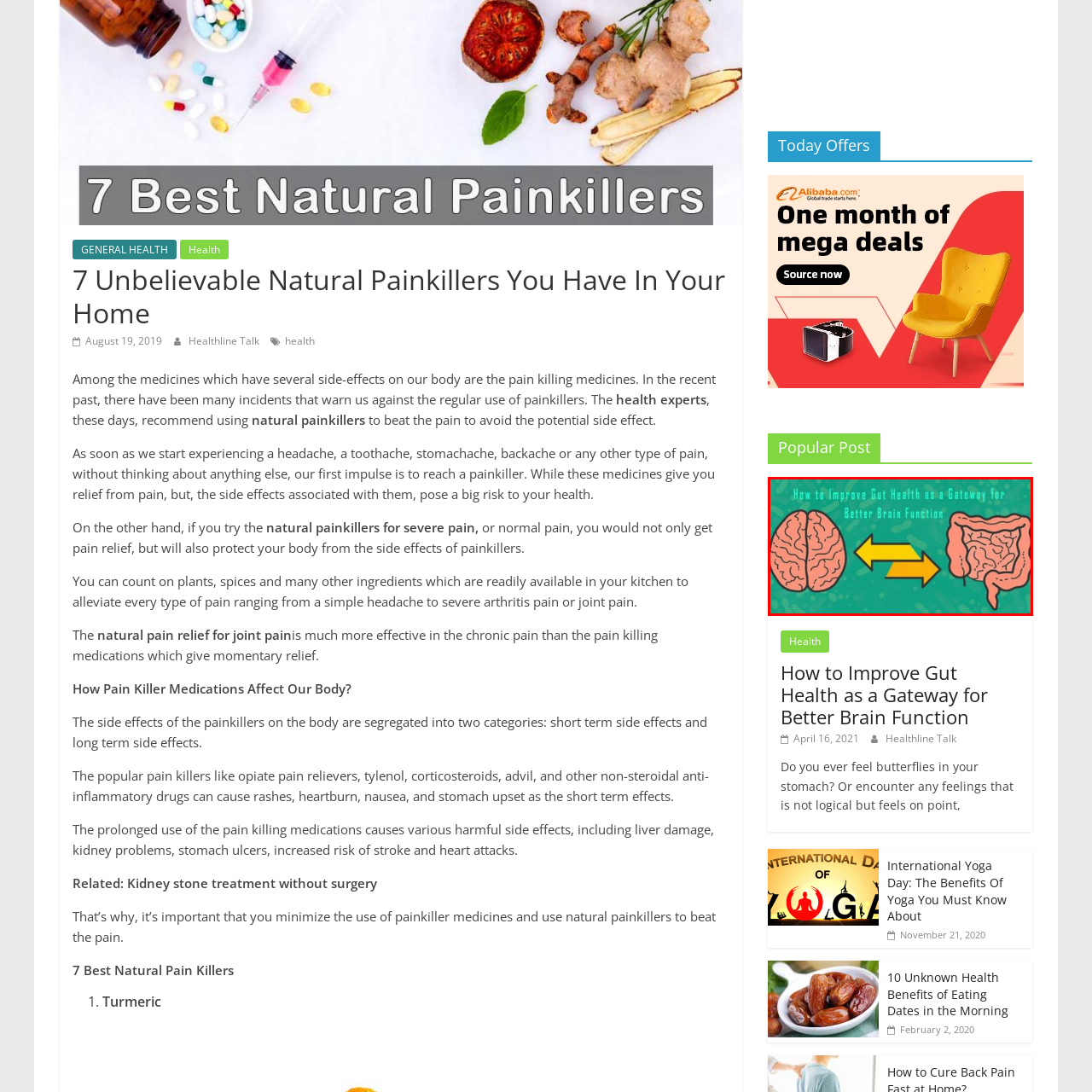What is the purpose of the vibrant background? Observe the image within the red bounding box and give a one-word or short-phrase answer.

To draw attention